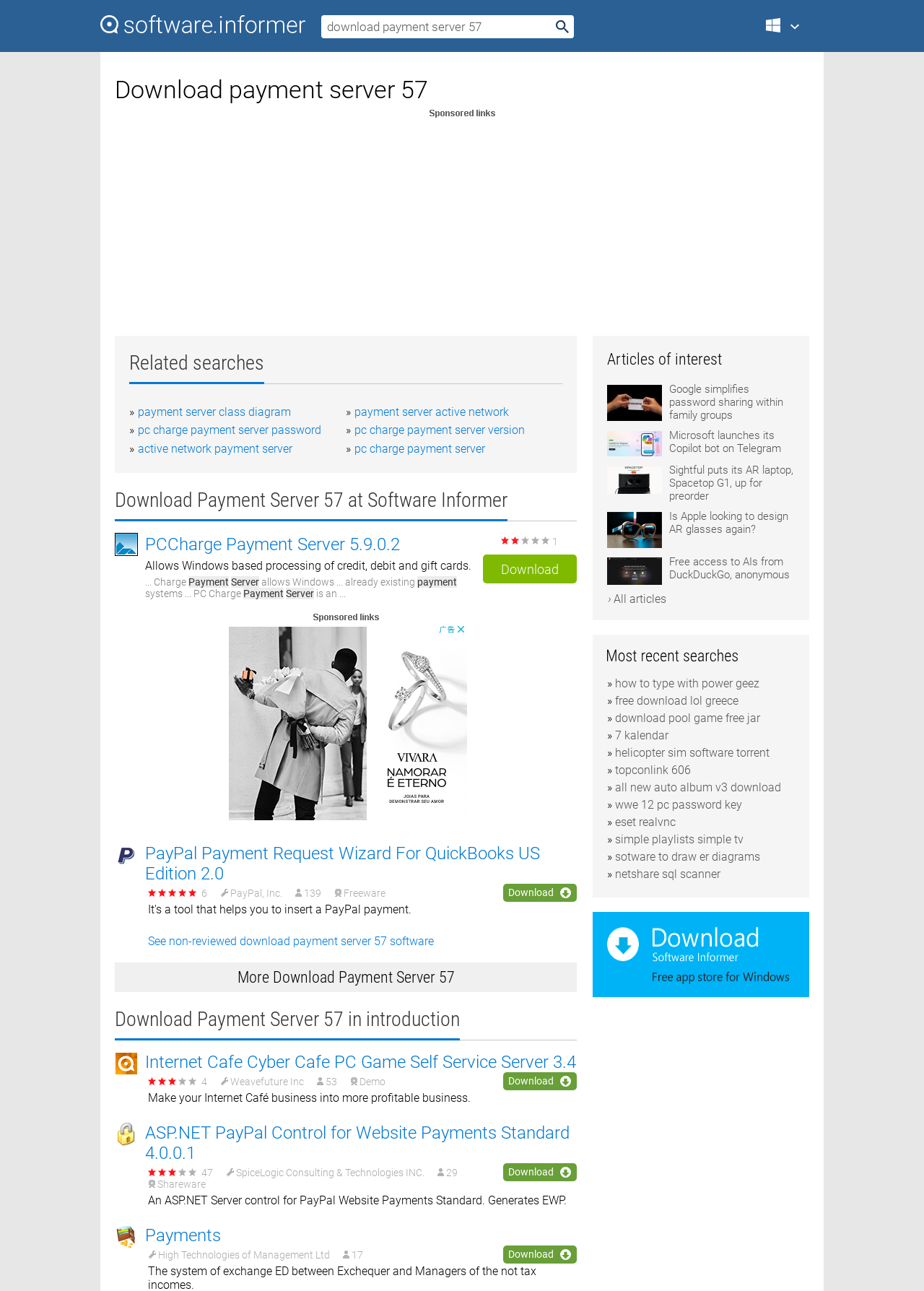Please mark the bounding box coordinates of the area that should be clicked to carry out the instruction: "Explore 'Related searches'".

[0.14, 0.272, 0.286, 0.29]